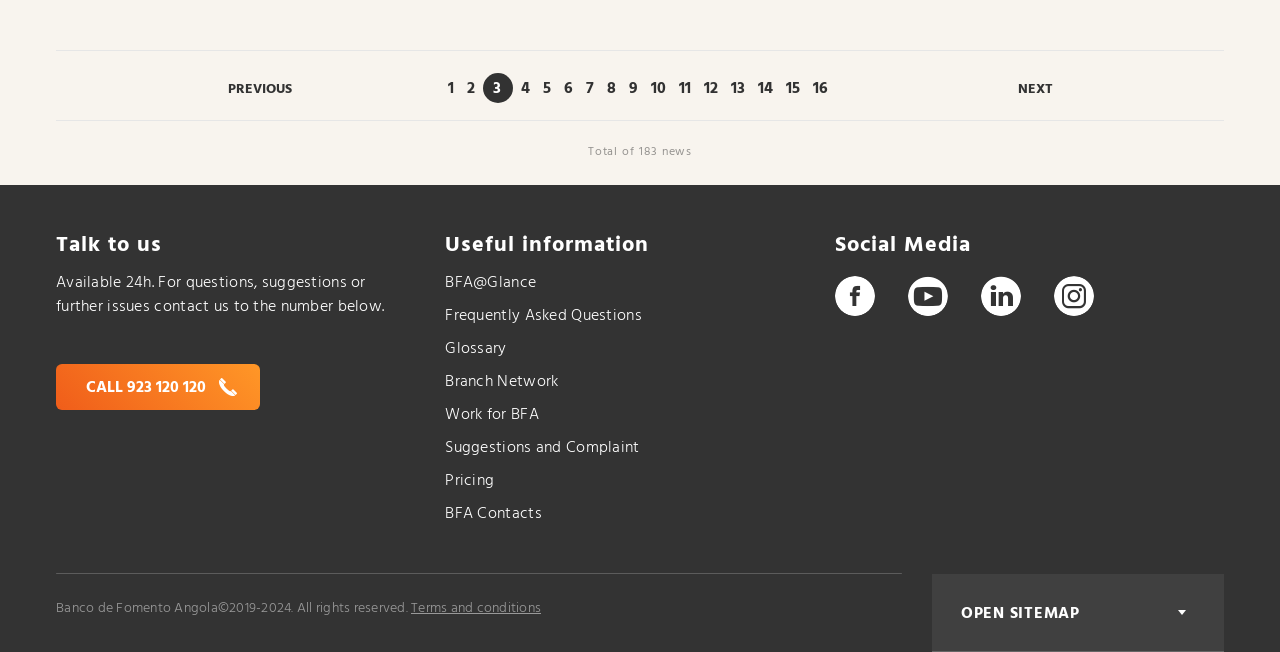Identify the bounding box coordinates of the region I need to click to complete this instruction: "View news page 1".

[0.346, 0.117, 0.359, 0.157]